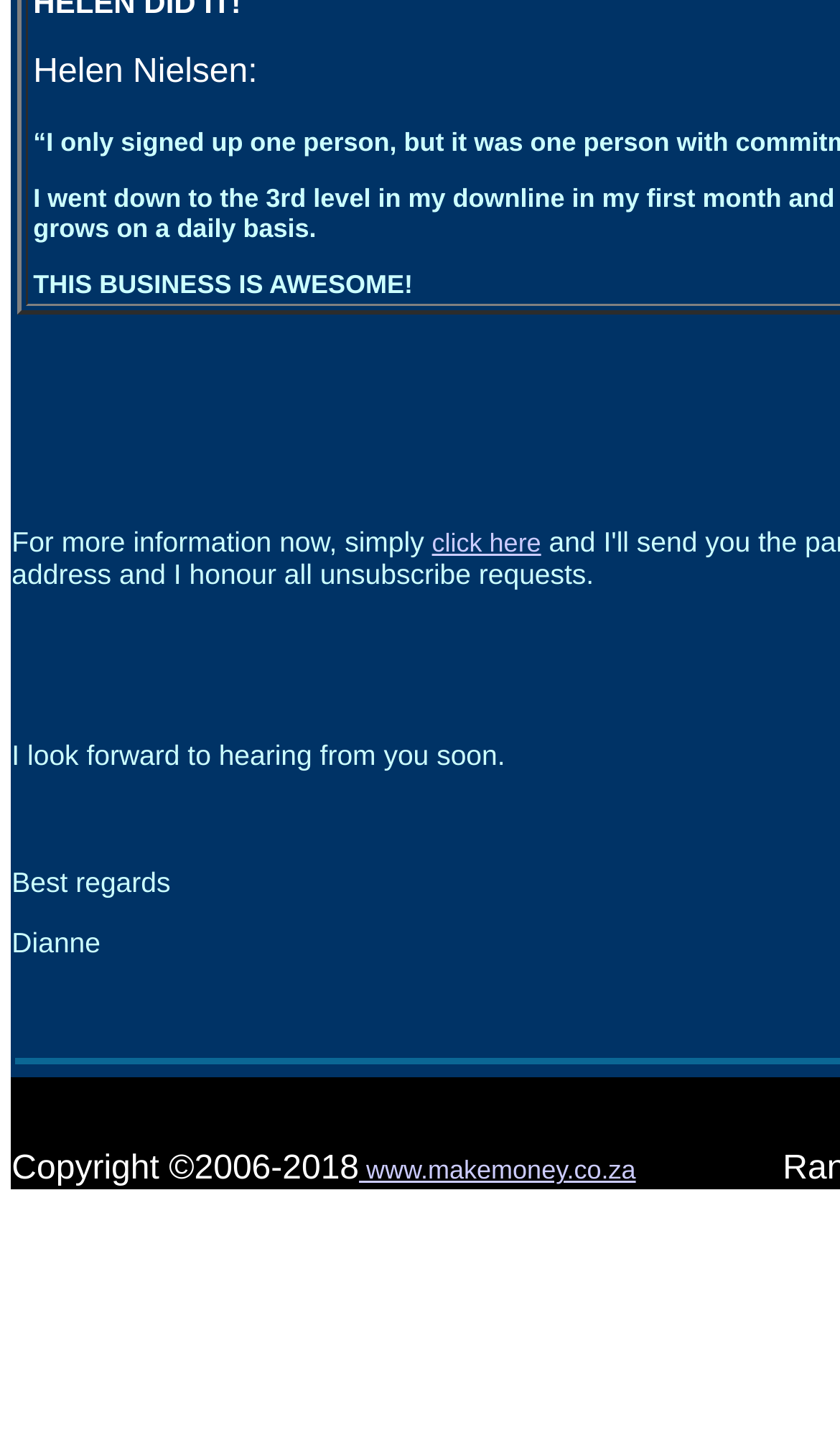Please give a one-word or short phrase response to the following question: 
What is the last sentence of the message?

I look forward to hearing from you soon.